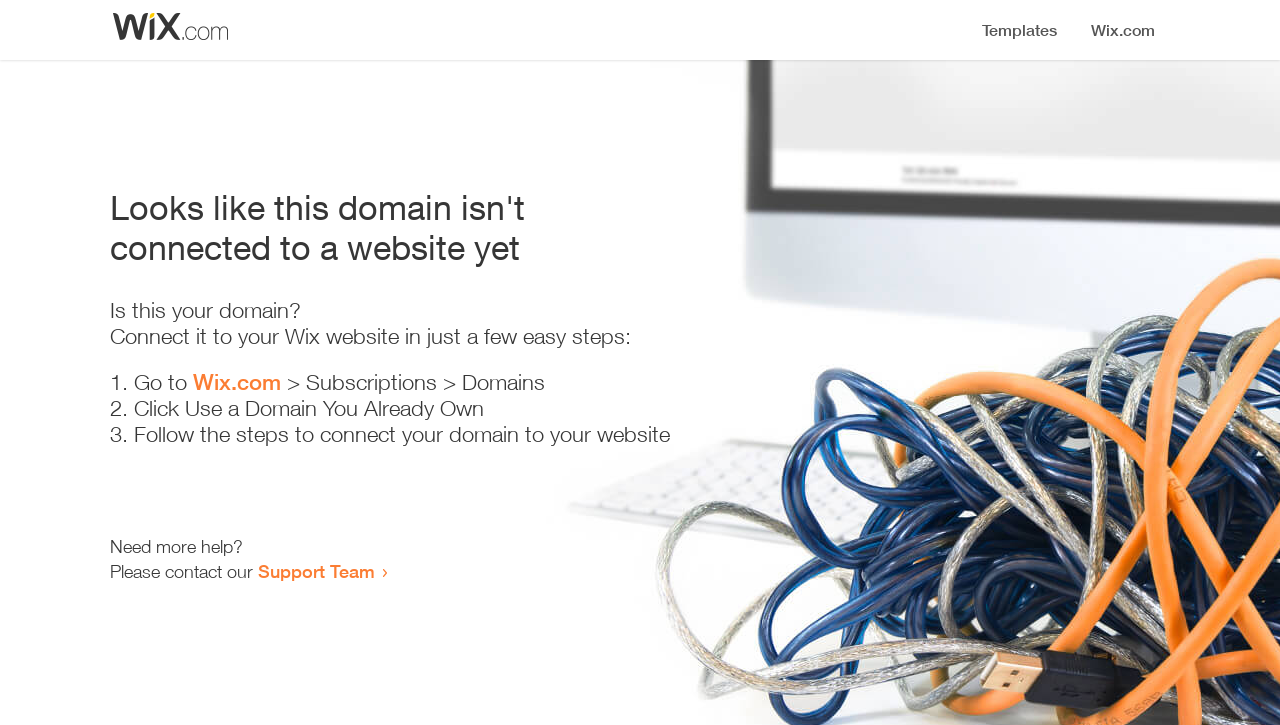Offer an in-depth caption of the entire webpage.

The webpage appears to be an error page, indicating that a domain is not connected to a website yet. At the top, there is a small image, and below it, a heading that clearly states the error message. 

Below the heading, there is a question "Is this your domain?" followed by a brief instruction on how to connect the domain to a Wix website in a few easy steps. 

The instructions are presented in a numbered list format, with three steps. The first step is to go to Wix.com, followed by navigating to Subscriptions and then Domains. The second step is to click "Use a Domain You Already Own", and the third step is to follow the instructions to connect the domain to the website. 

At the bottom of the page, there is a message asking if the user needs more help, and provides a link to contact the Support Team.